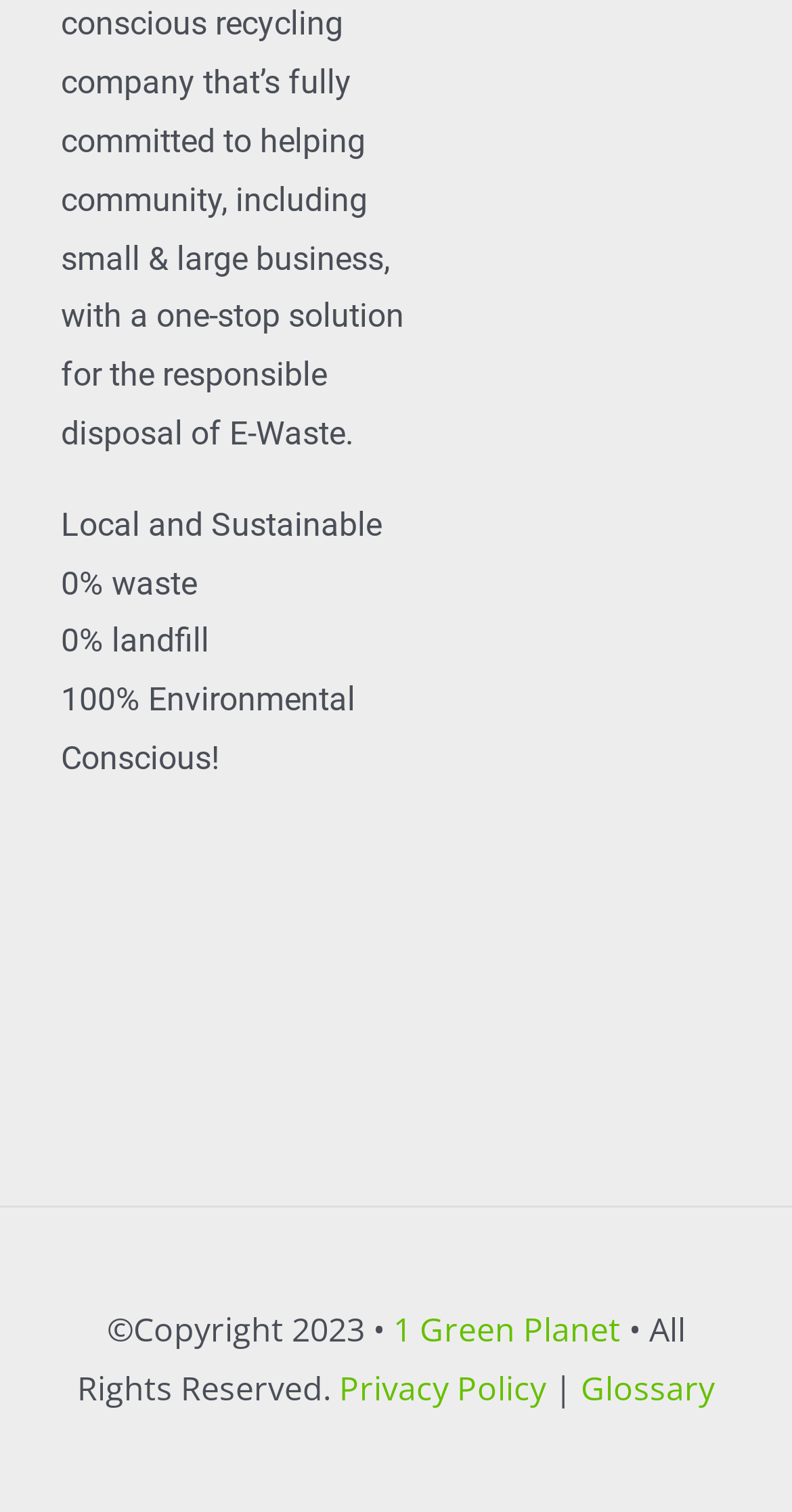What is the theme of the webpage?
Based on the image, provide a one-word or brief-phrase response.

Environmental Consciousness